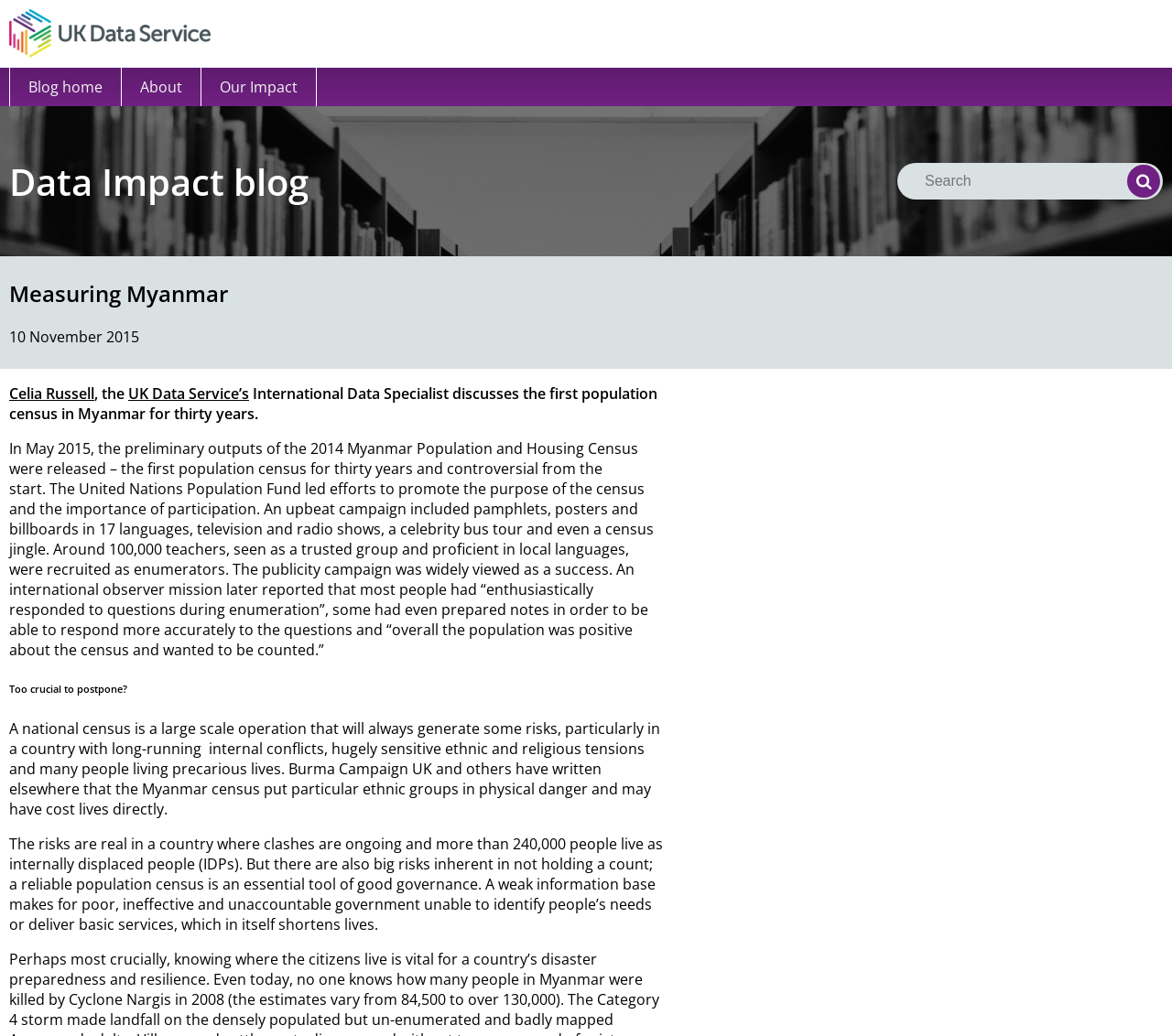Examine the image and give a thorough answer to the following question:
What is the topic of the blog post?

The topic of the blog post can be inferred from the content of the webpage, which discusses the 2014 Myanmar Population and Housing Census. The blog post mentions the preliminary outputs of the census and its importance.